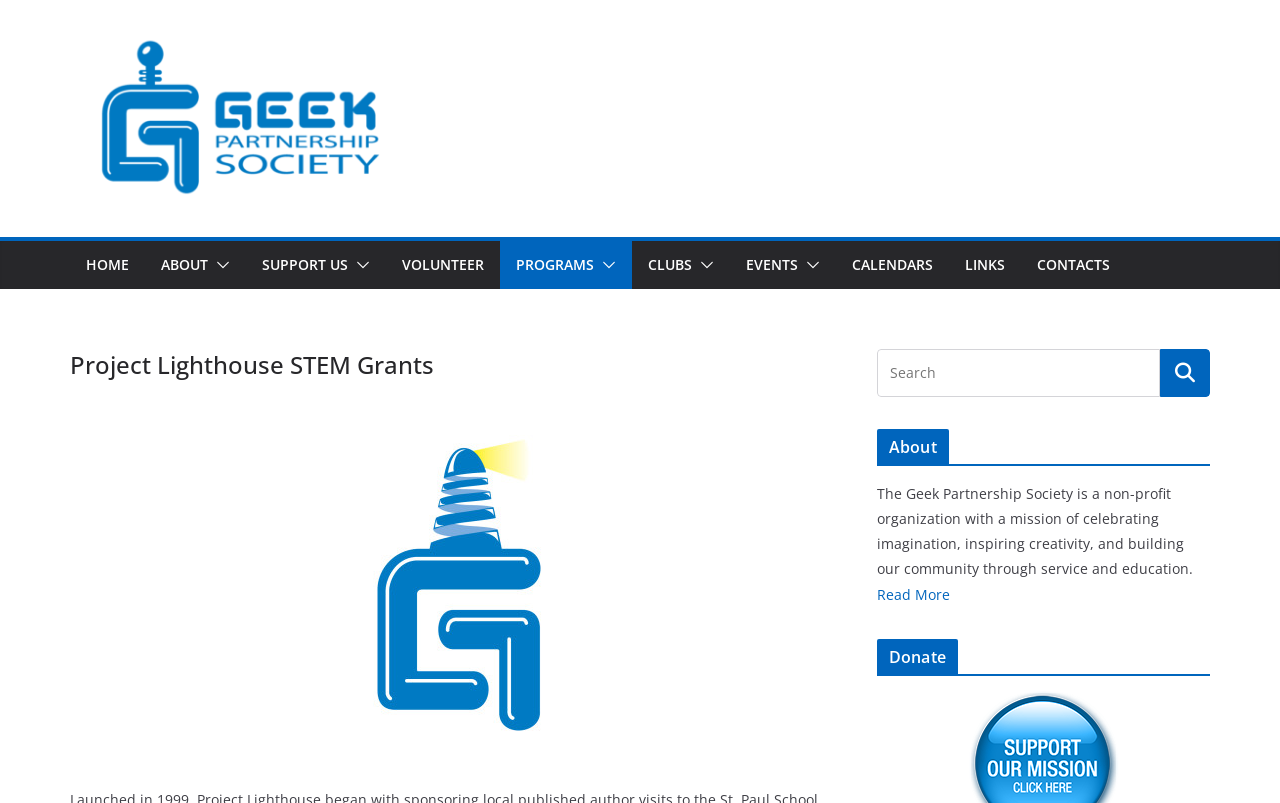What is the purpose of the organization?
Carefully analyze the image and provide a thorough answer to the question.

I found the answer by reading the static text in the complementary section, which says 'The Geek Partnership Society is a non-profit organization with a mission of celebrating imagination, inspiring creativity, and building our community through service and education'.